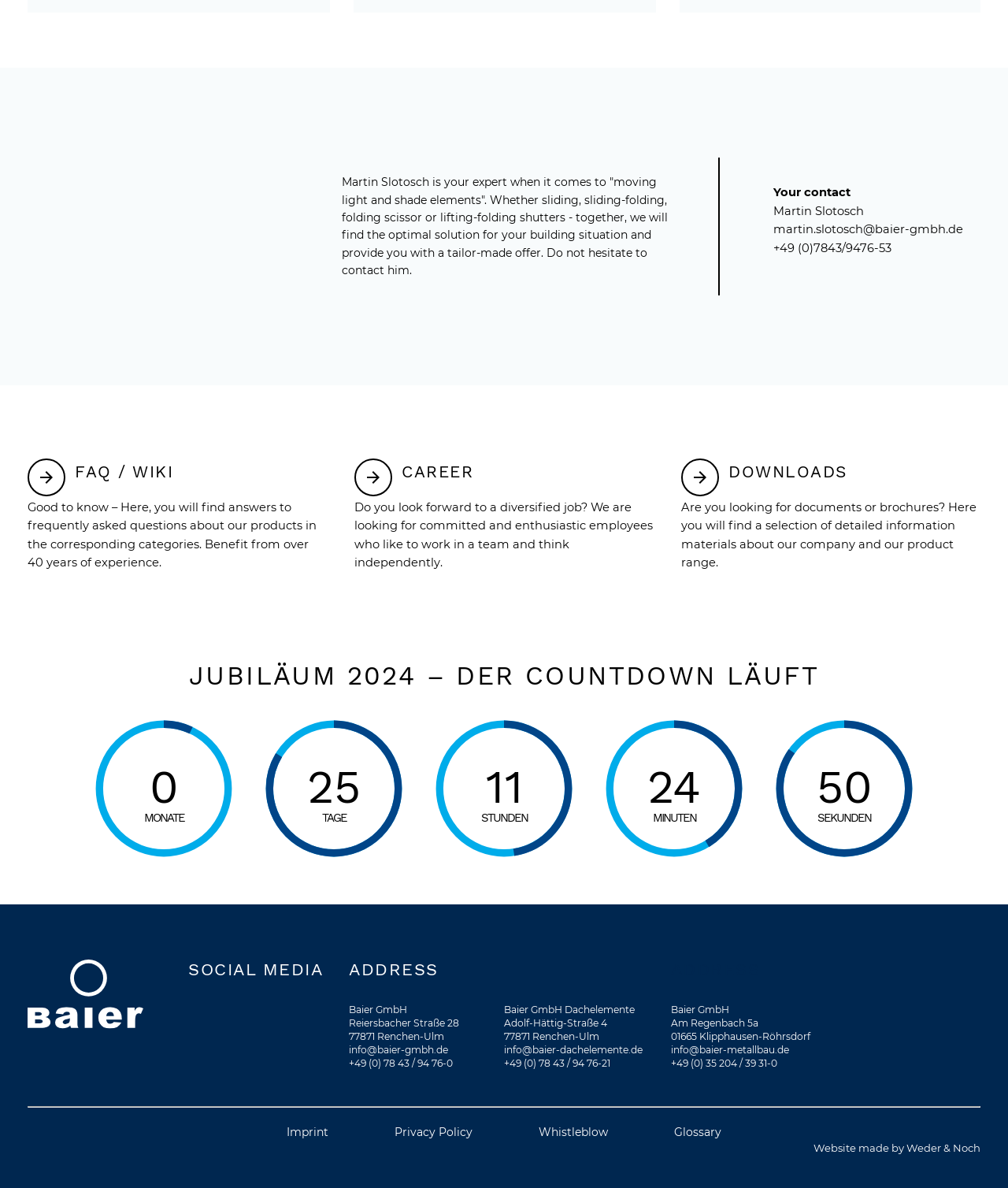Locate the bounding box coordinates of the UI element described by: "Privacy Policy". Provide the coordinates as four float numbers between 0 and 1, formatted as [left, top, right, bottom].

[0.391, 0.947, 0.469, 0.959]